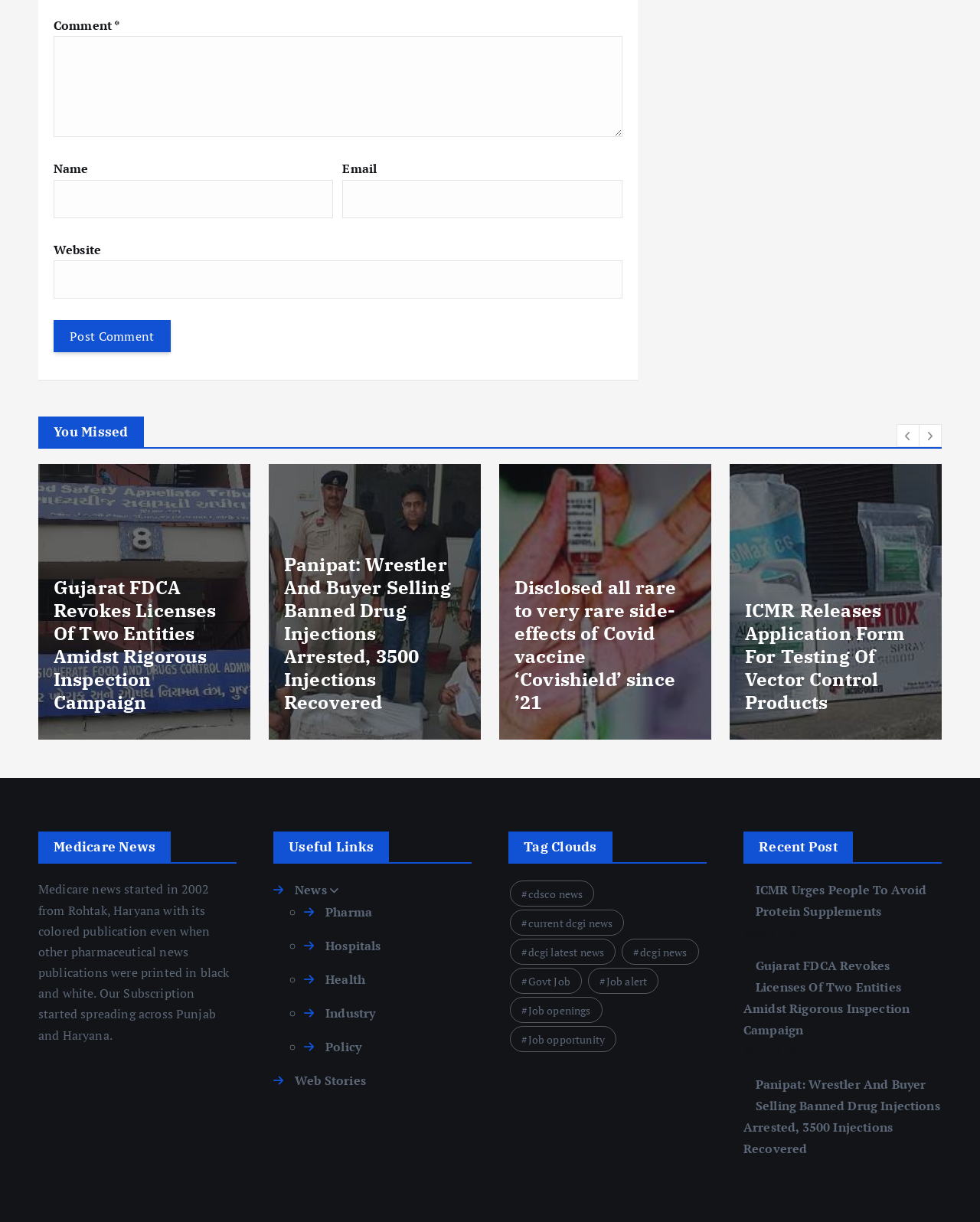Determine the bounding box coordinates of the clickable region to carry out the instruction: "Read the news 'Nervous Hong Kong Millionaires Are Moving Their Cash to Singapore'".

None